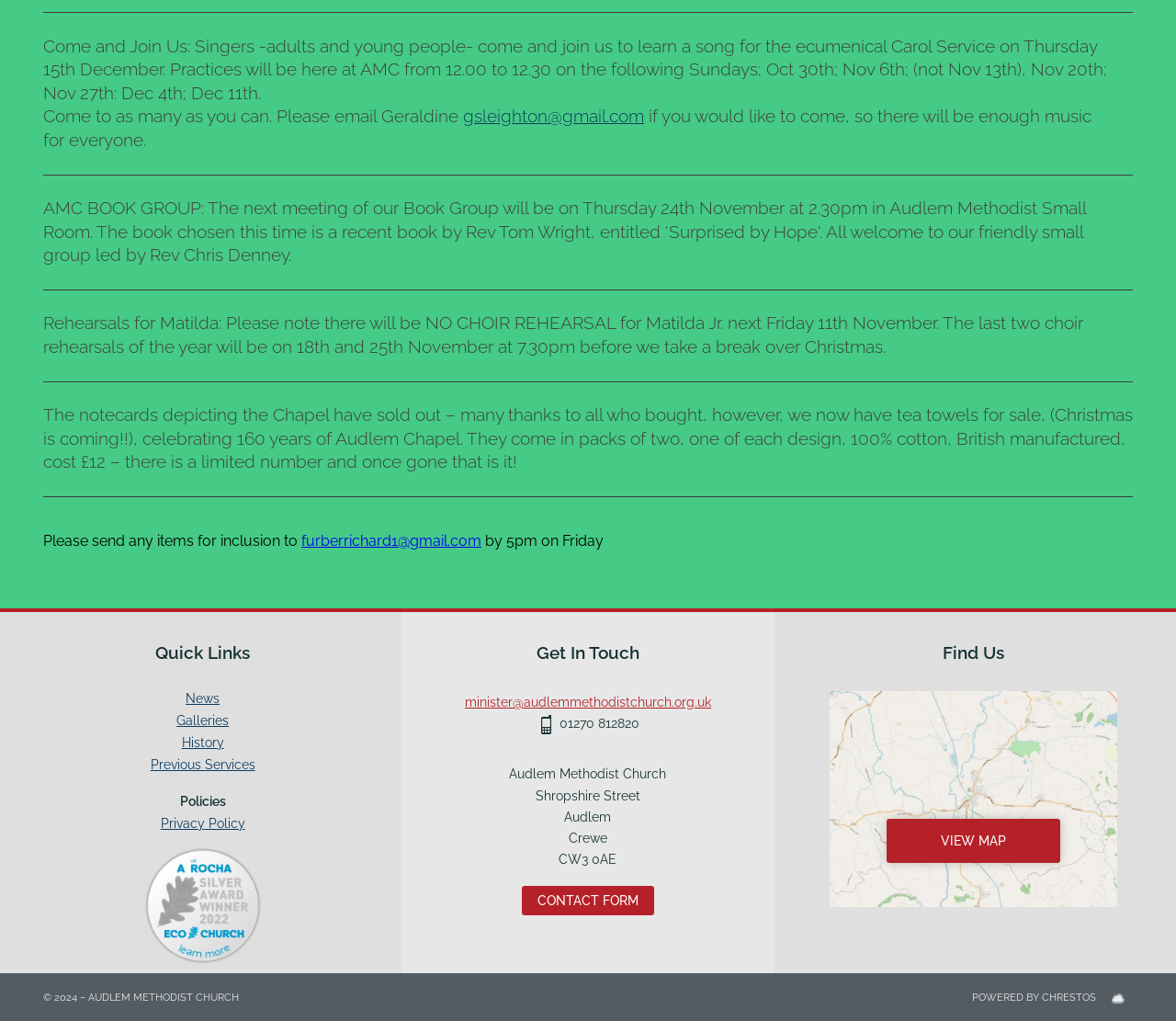Can you identify the bounding box coordinates of the clickable region needed to carry out this instruction: 'View the News page'? The coordinates should be four float numbers within the range of 0 to 1, stated as [left, top, right, bottom].

[0.025, 0.677, 0.32, 0.698]